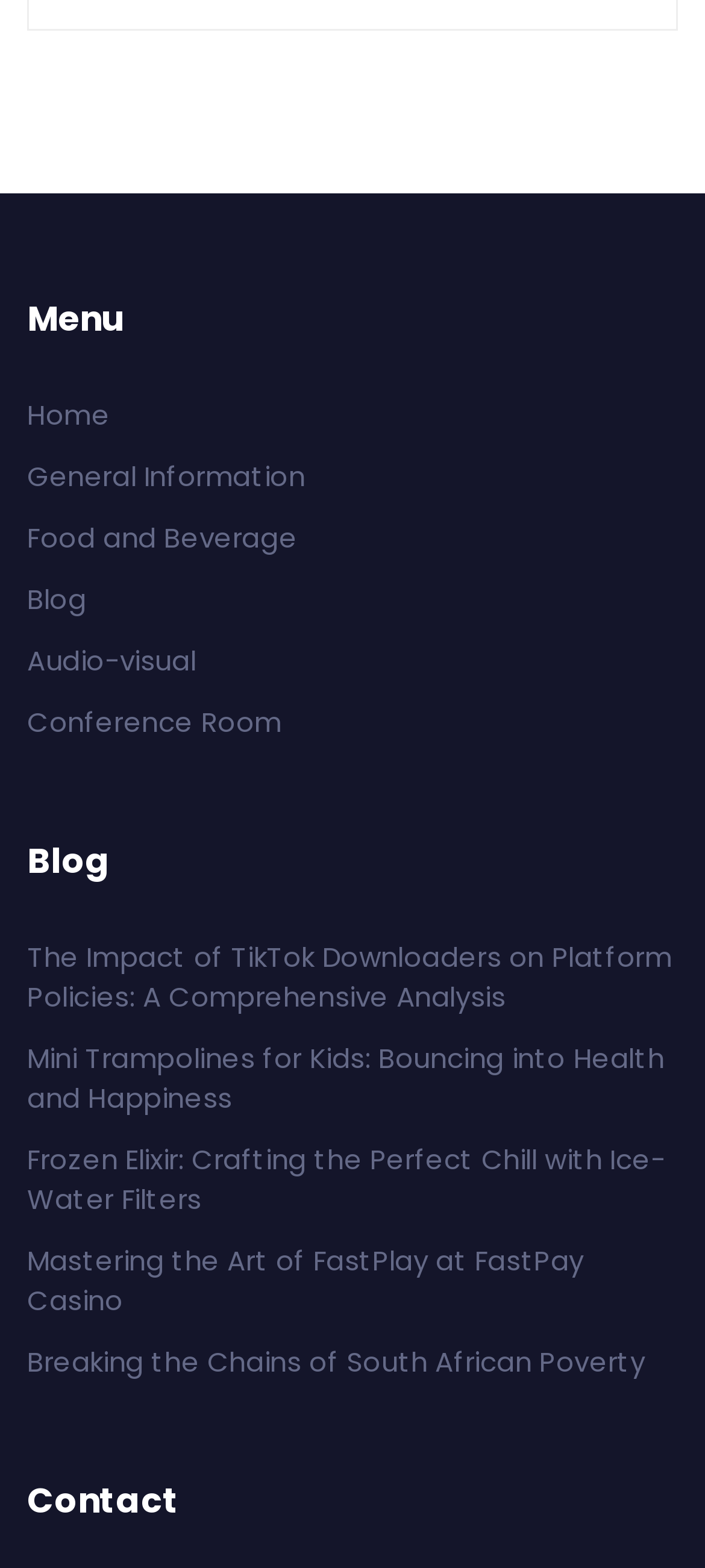Answer the following query with a single word or phrase:
What is the last menu item?

Conference Room